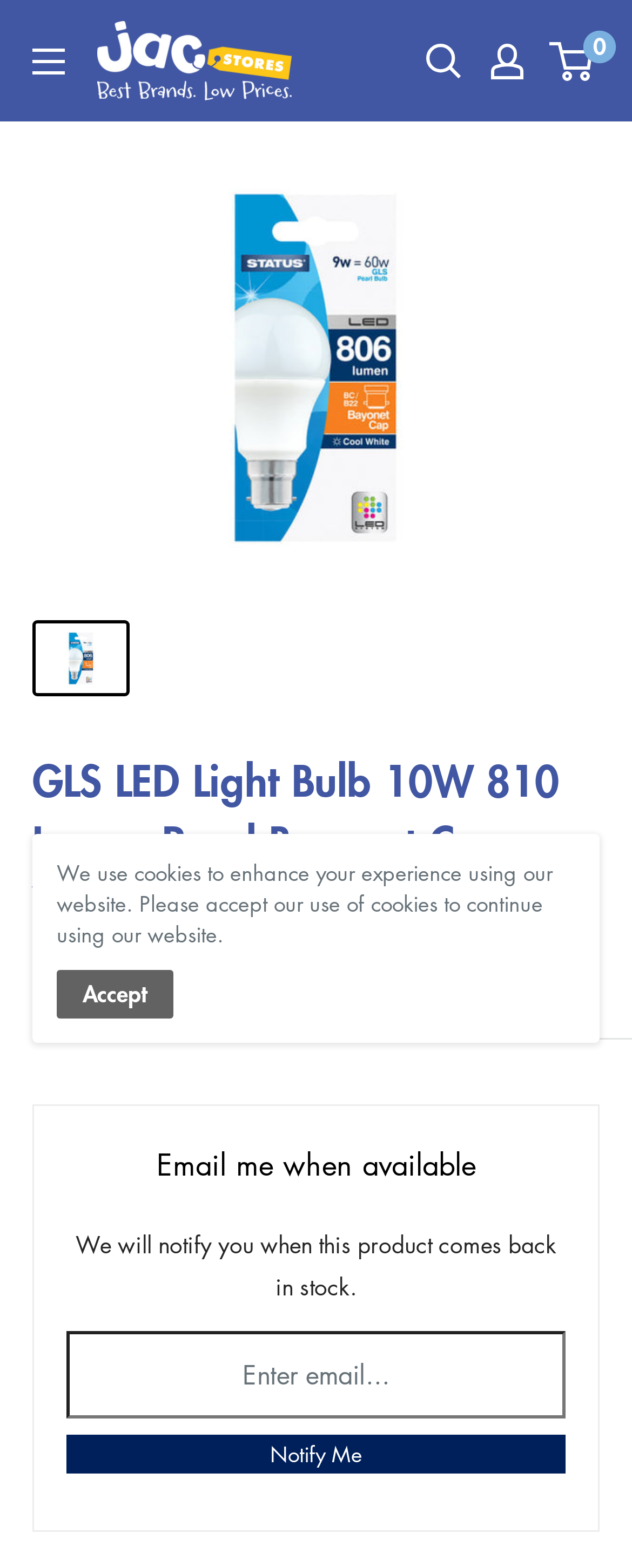Provide the bounding box coordinates, formatted as (top-left x, top-left y, bottom-right x, bottom-right y), with all values being floating point numbers between 0 and 1. Identify the bounding box of the UI element that matches the description: alt="JAC Stores IOM"

[0.154, 0.013, 0.462, 0.064]